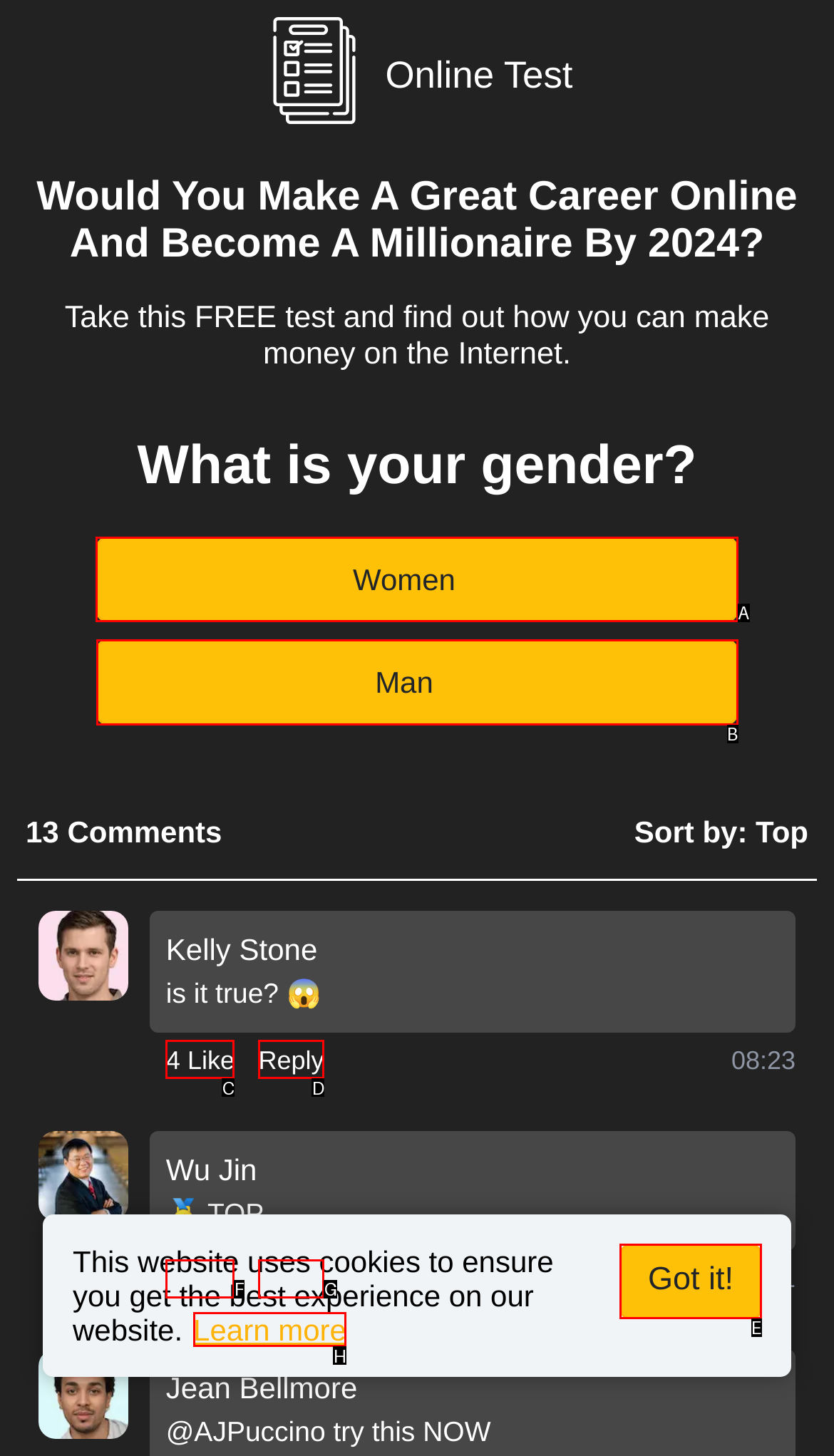Indicate the UI element to click to perform the task: Click the 'Women' button. Reply with the letter corresponding to the chosen element.

A